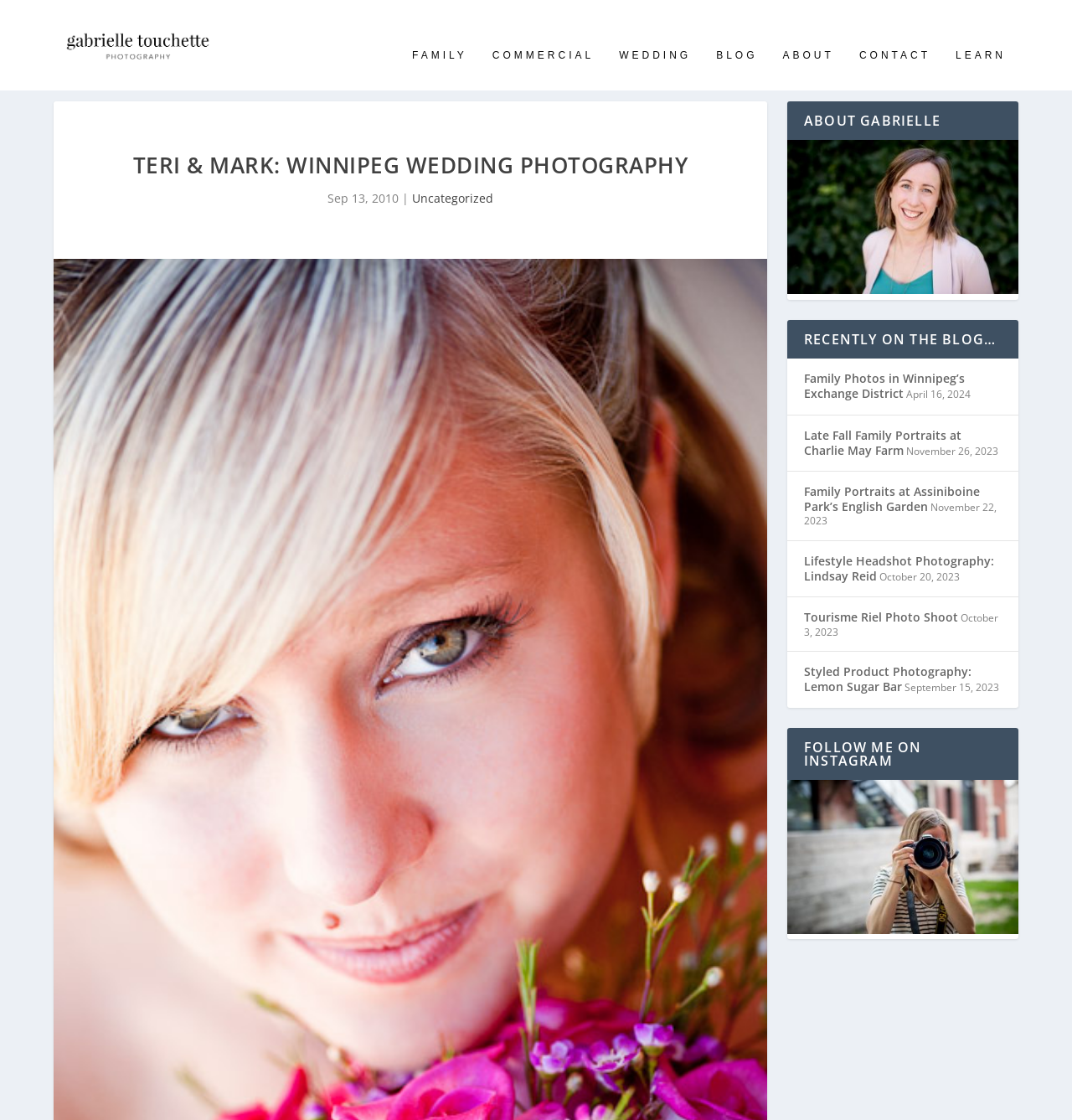Identify the bounding box coordinates of the region that should be clicked to execute the following instruction: "Read about Teri & Mark's Winnipeg wedding photography".

[0.097, 0.157, 0.669, 0.19]